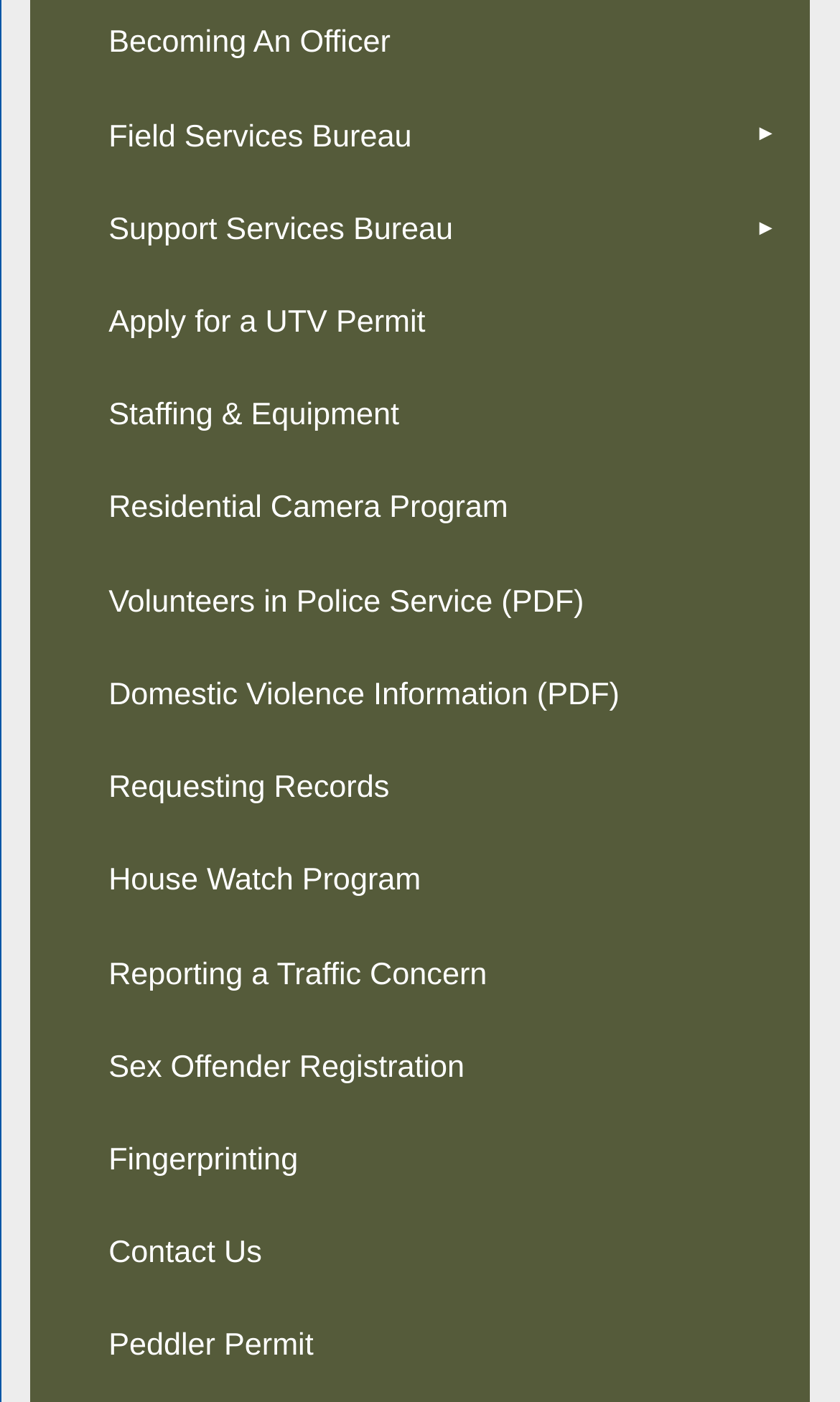What is the last menu item?
Deliver a detailed and extensive answer to the question.

The last menu item is 'Peddler Permit' which is located at the bottom of the menu list with a bounding box coordinate of [0.037, 0.929, 0.963, 0.995].